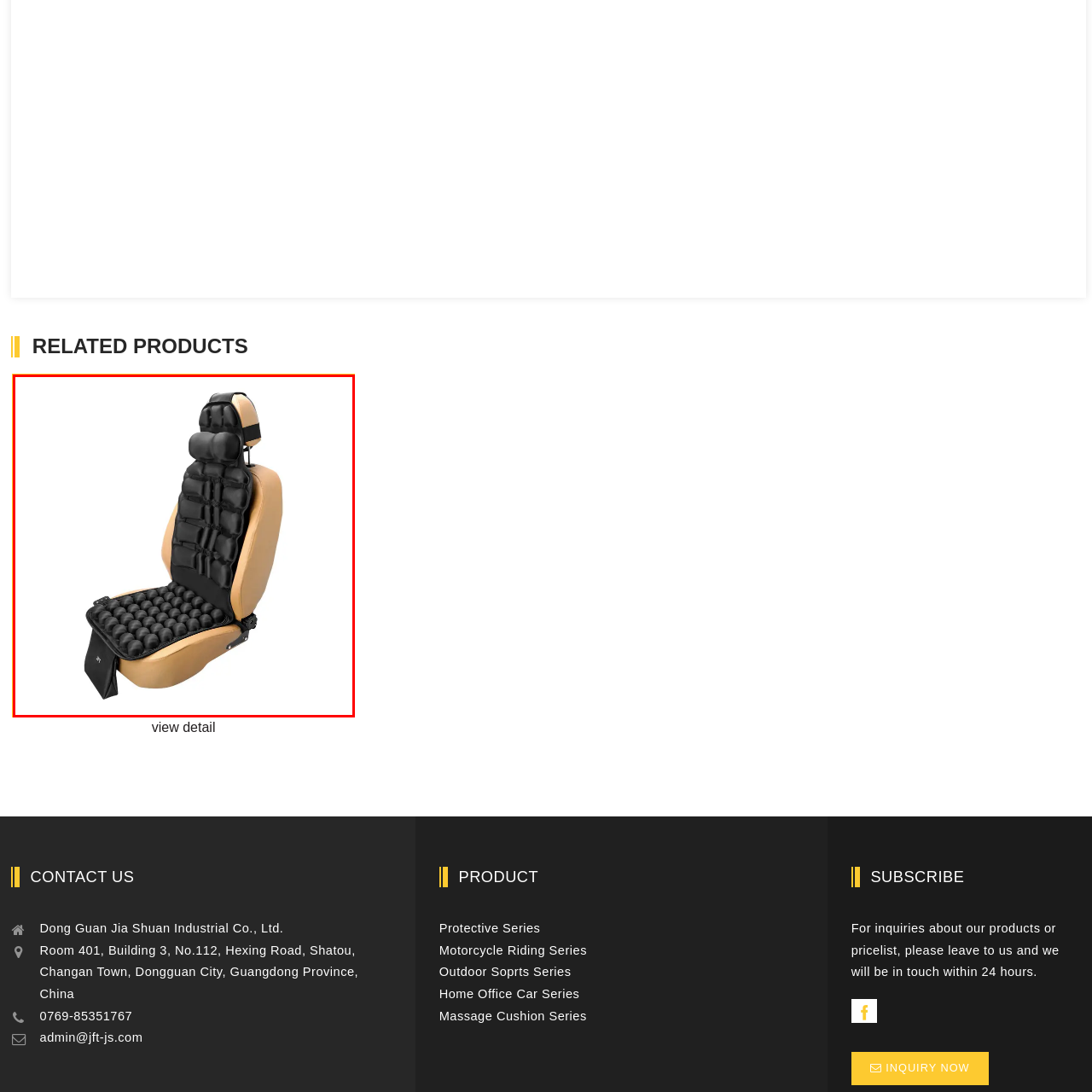What is the color of the cushion?
Focus on the image highlighted by the red bounding box and deliver a thorough explanation based on what you see.

The JFT Car Massage Cushion features a sleek black design, which is evident from the image showcasing its ergonomic shape and adjustable structure.